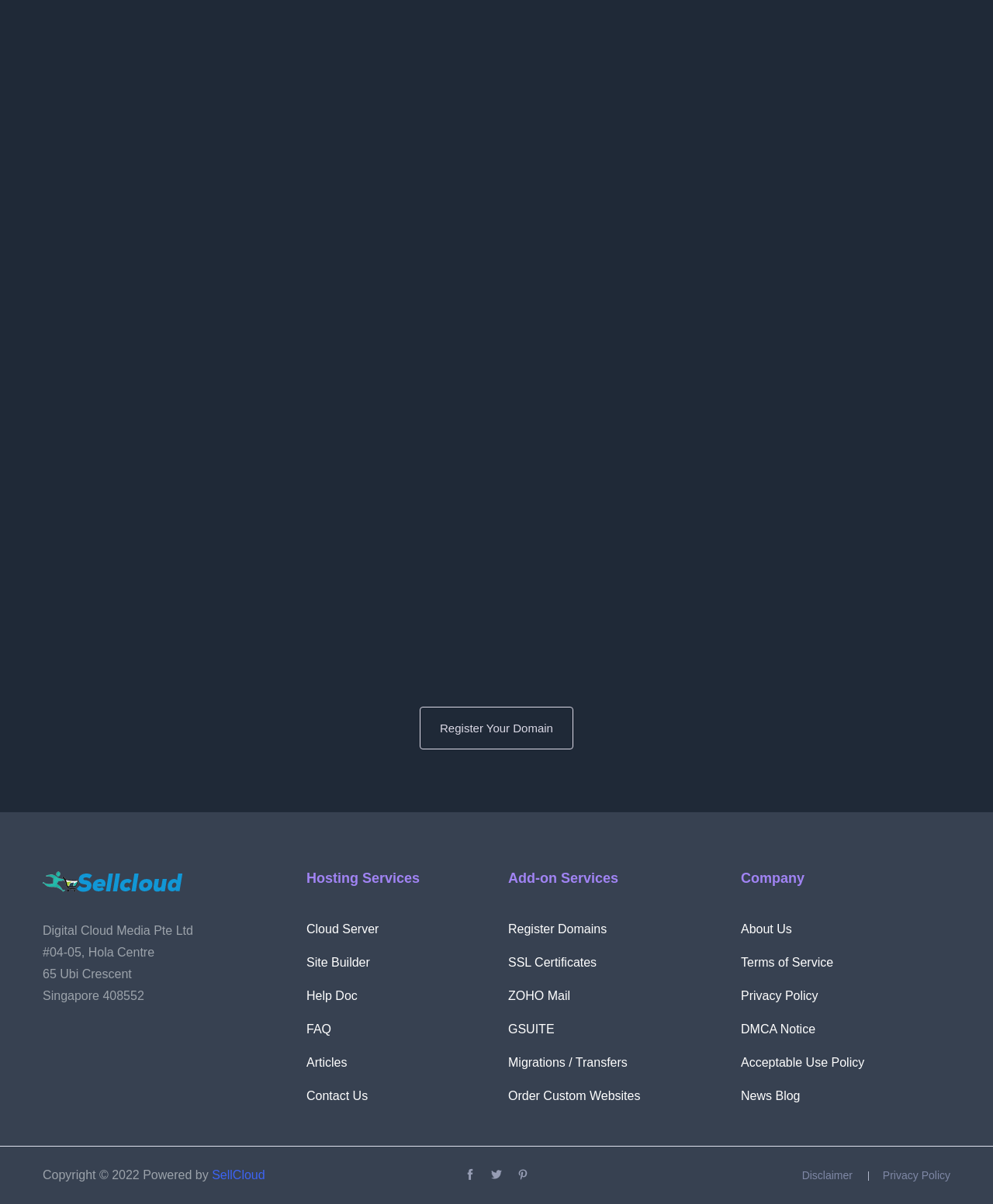Provide the bounding box coordinates for the UI element that is described by this text: "Terms of Service". The coordinates should be in the form of four float numbers between 0 and 1: [left, top, right, bottom].

[0.746, 0.793, 0.839, 0.806]